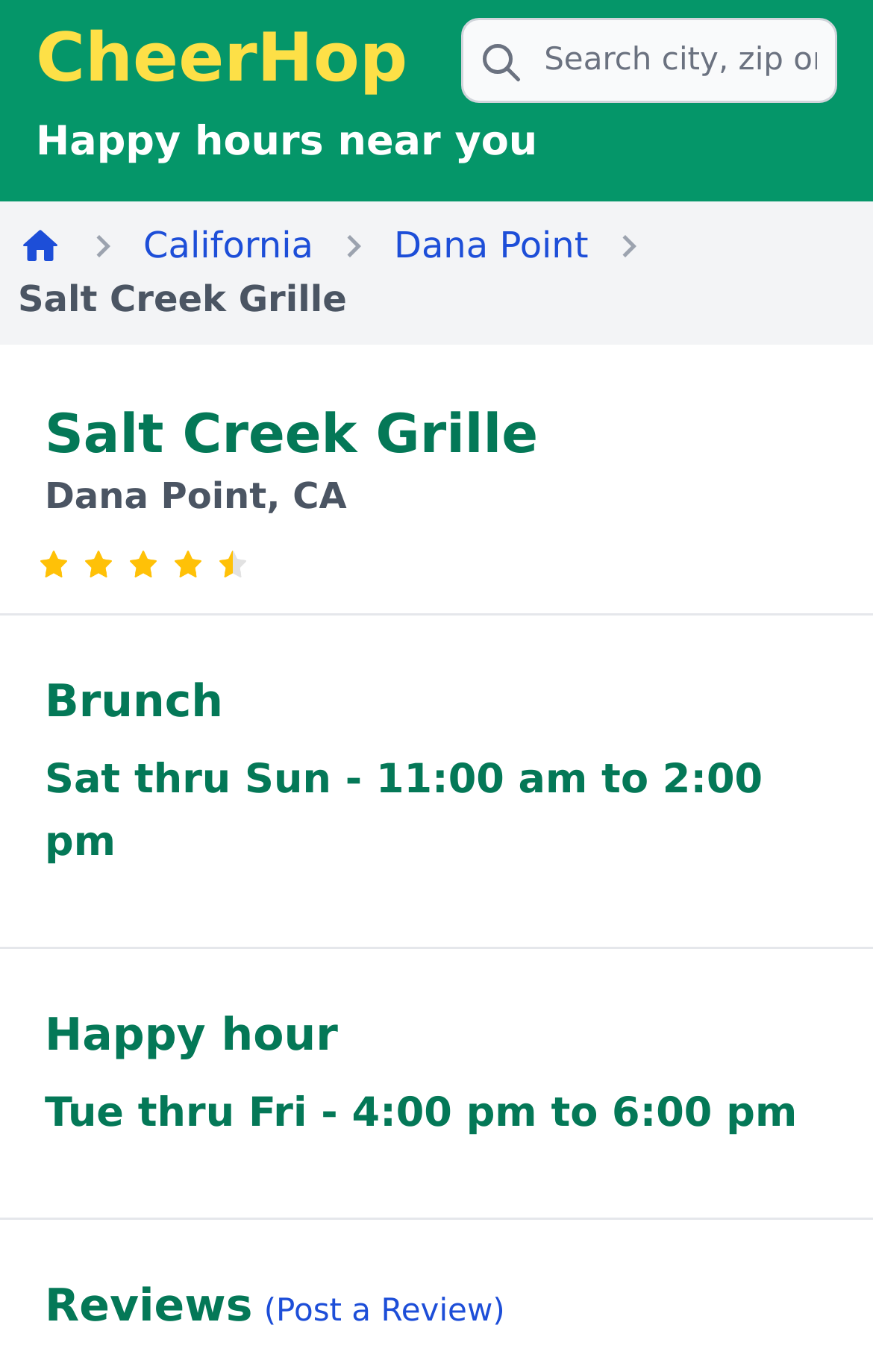What is the brunch timing? Look at the image and give a one-word or short phrase answer.

Sat thru Sun, 11:00 am to 2:00 pm